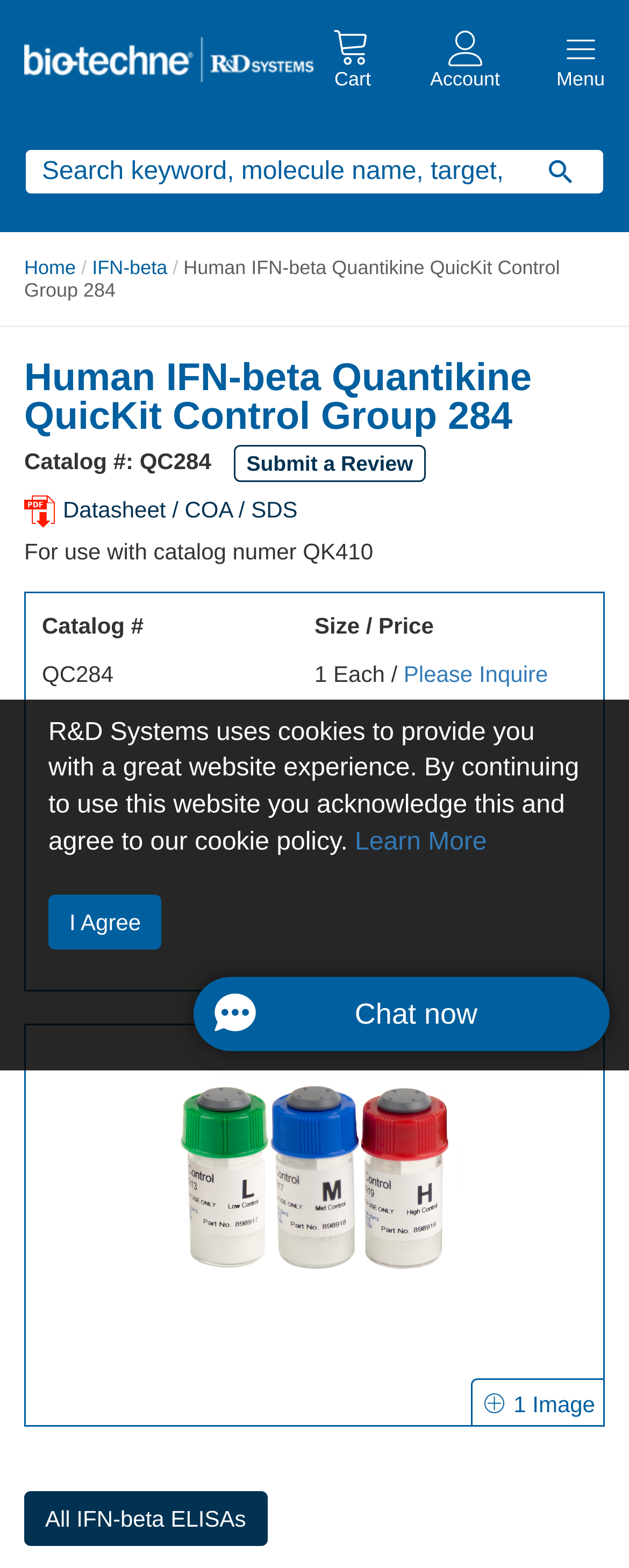Identify the bounding box coordinates of the clickable region required to complete the instruction: "Inquire about product price". The coordinates should be given as four float numbers within the range of 0 and 1, i.e., [left, top, right, bottom].

[0.642, 0.422, 0.871, 0.438]